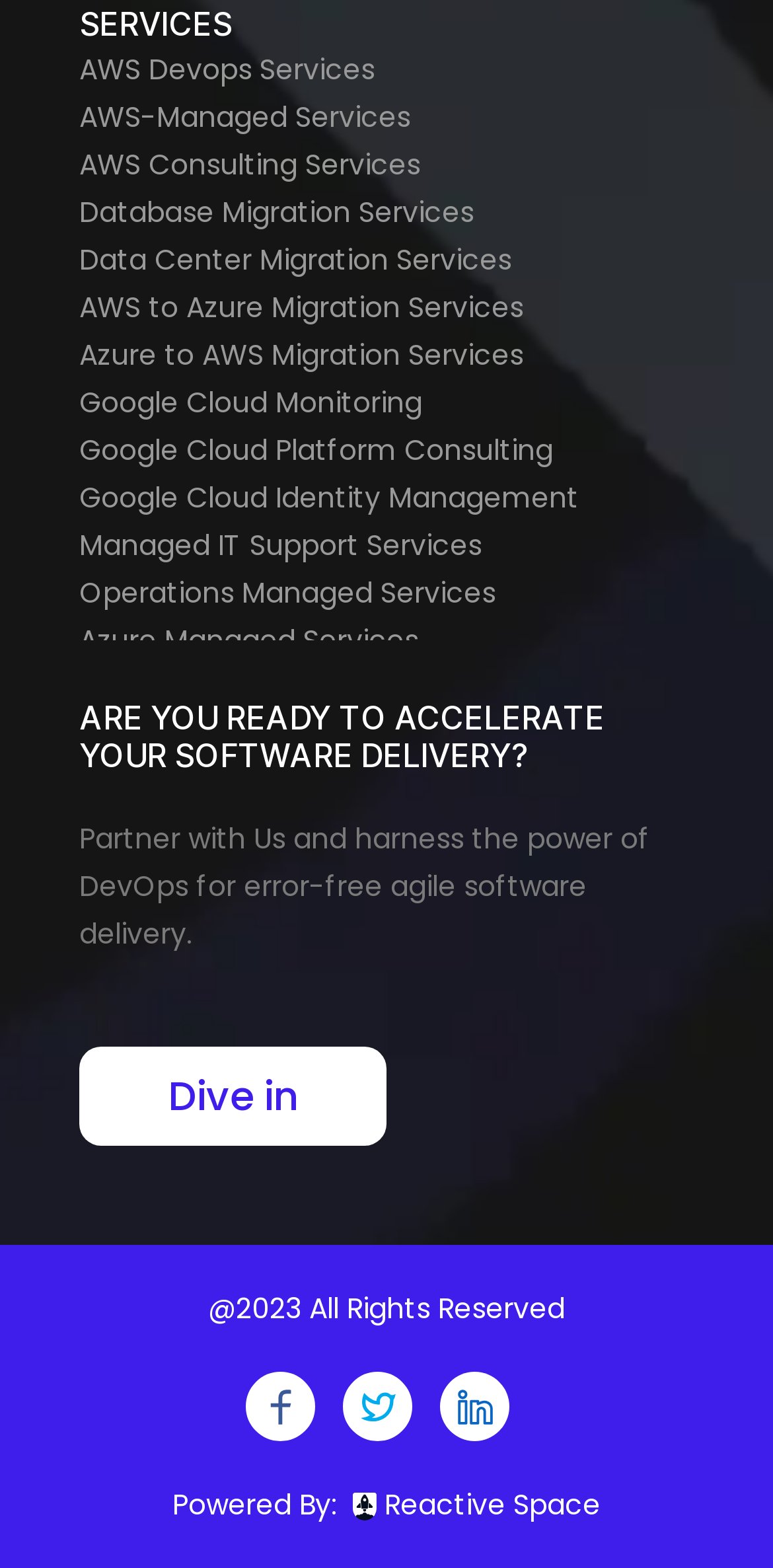Please identify the bounding box coordinates of the element that needs to be clicked to perform the following instruction: "Dive in to accelerate software delivery".

[0.103, 0.667, 0.5, 0.73]